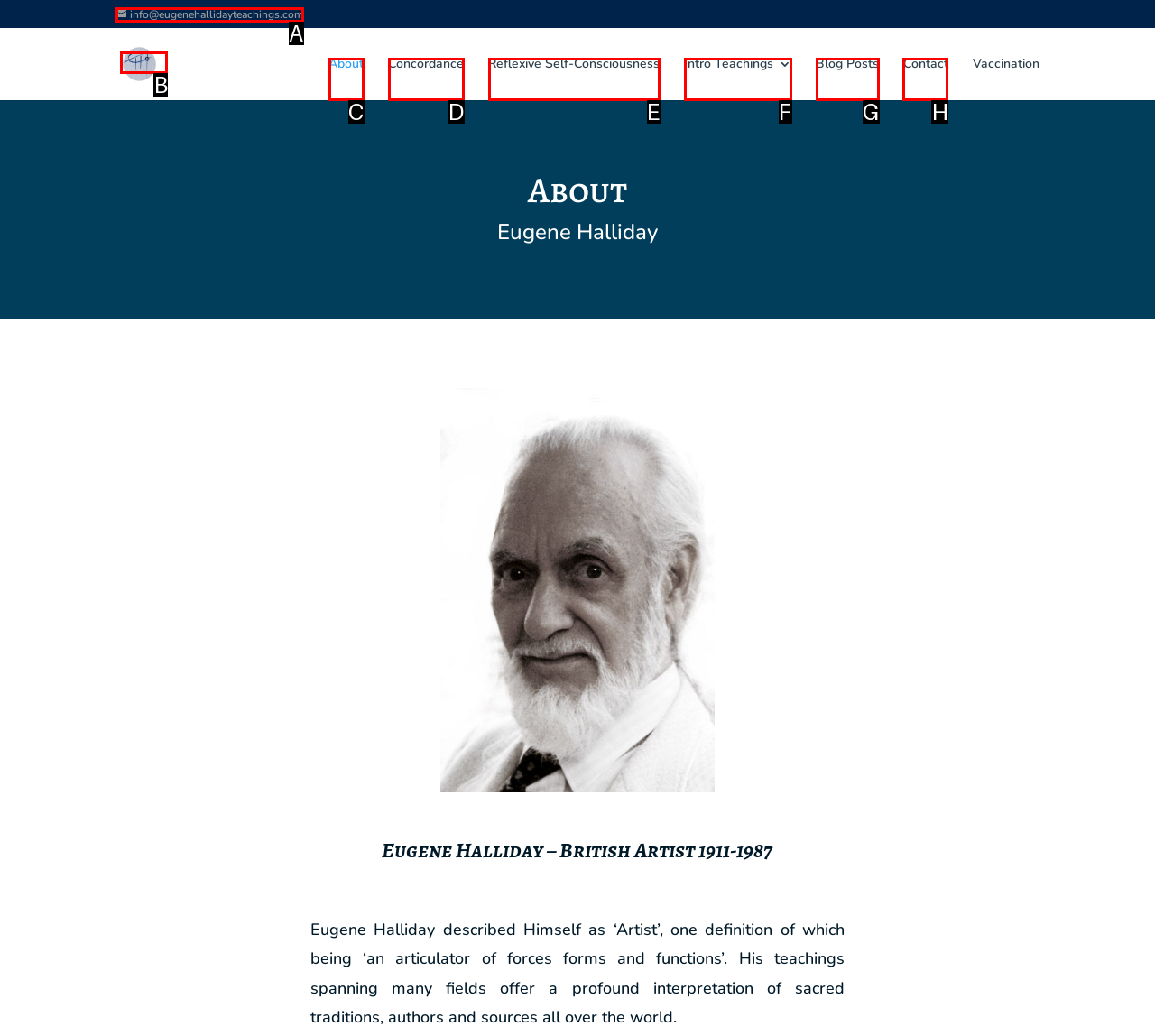Choose the correct UI element to click for this task: visit the contact page Answer using the letter from the given choices.

H